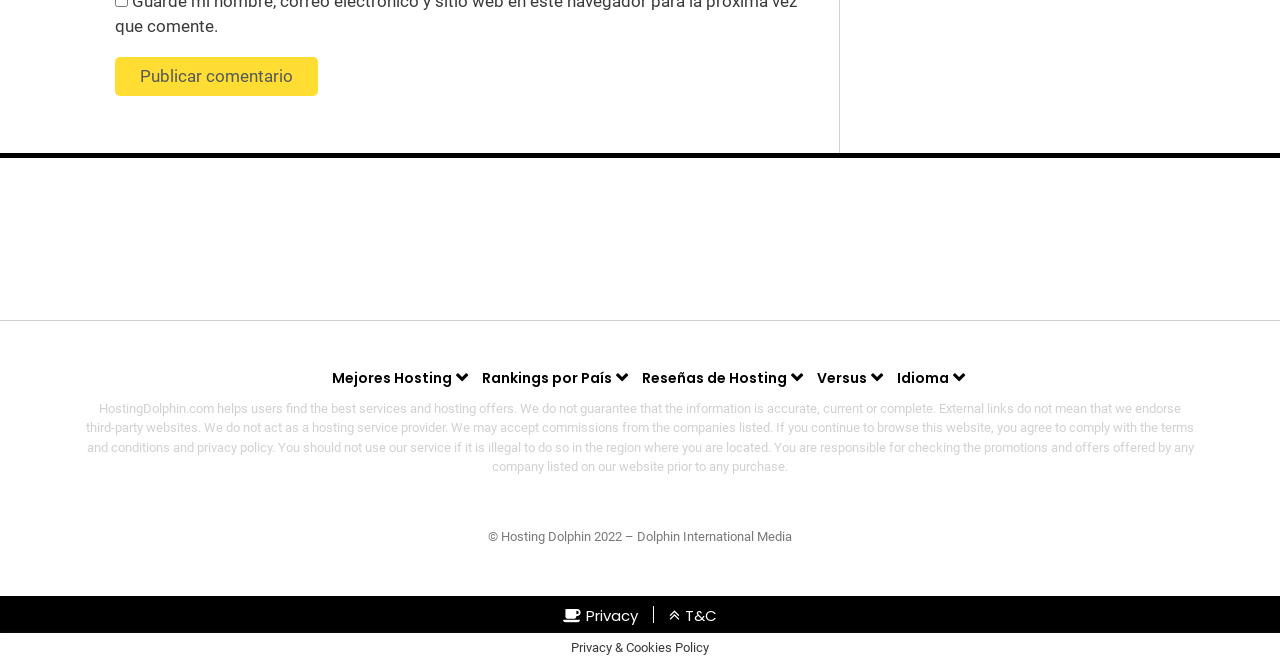Locate the bounding box coordinates of the item that should be clicked to fulfill the instruction: "Check 'T&C'".

[0.535, 0.913, 0.56, 0.945]